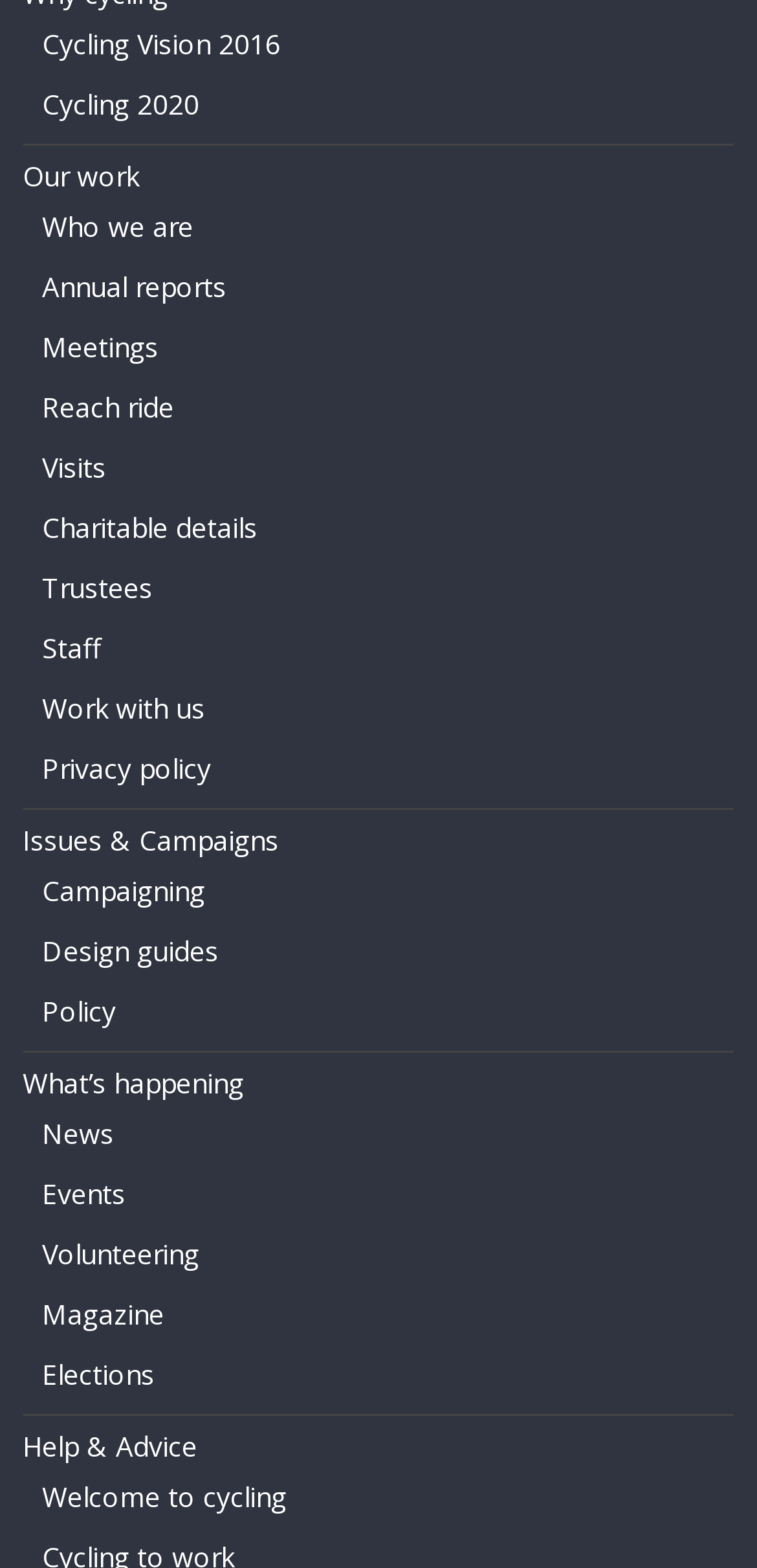Answer the question in a single word or phrase:
How many links are there in the webpage?

24